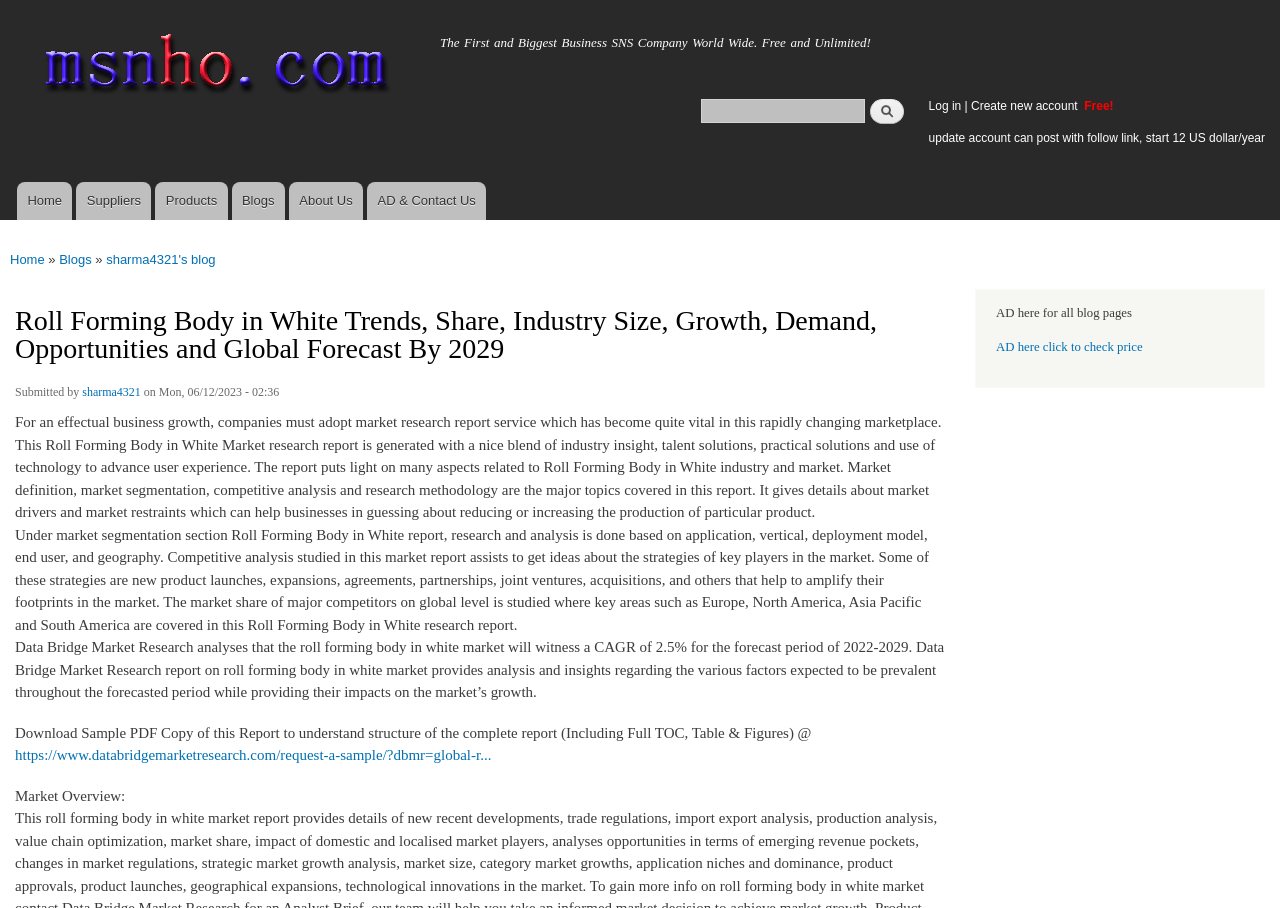Identify the bounding box coordinates of the clickable region necessary to fulfill the following instruction: "Read sharma4321's blog". The bounding box coordinates should be four float numbers between 0 and 1, i.e., [left, top, right, bottom].

[0.083, 0.264, 0.168, 0.307]